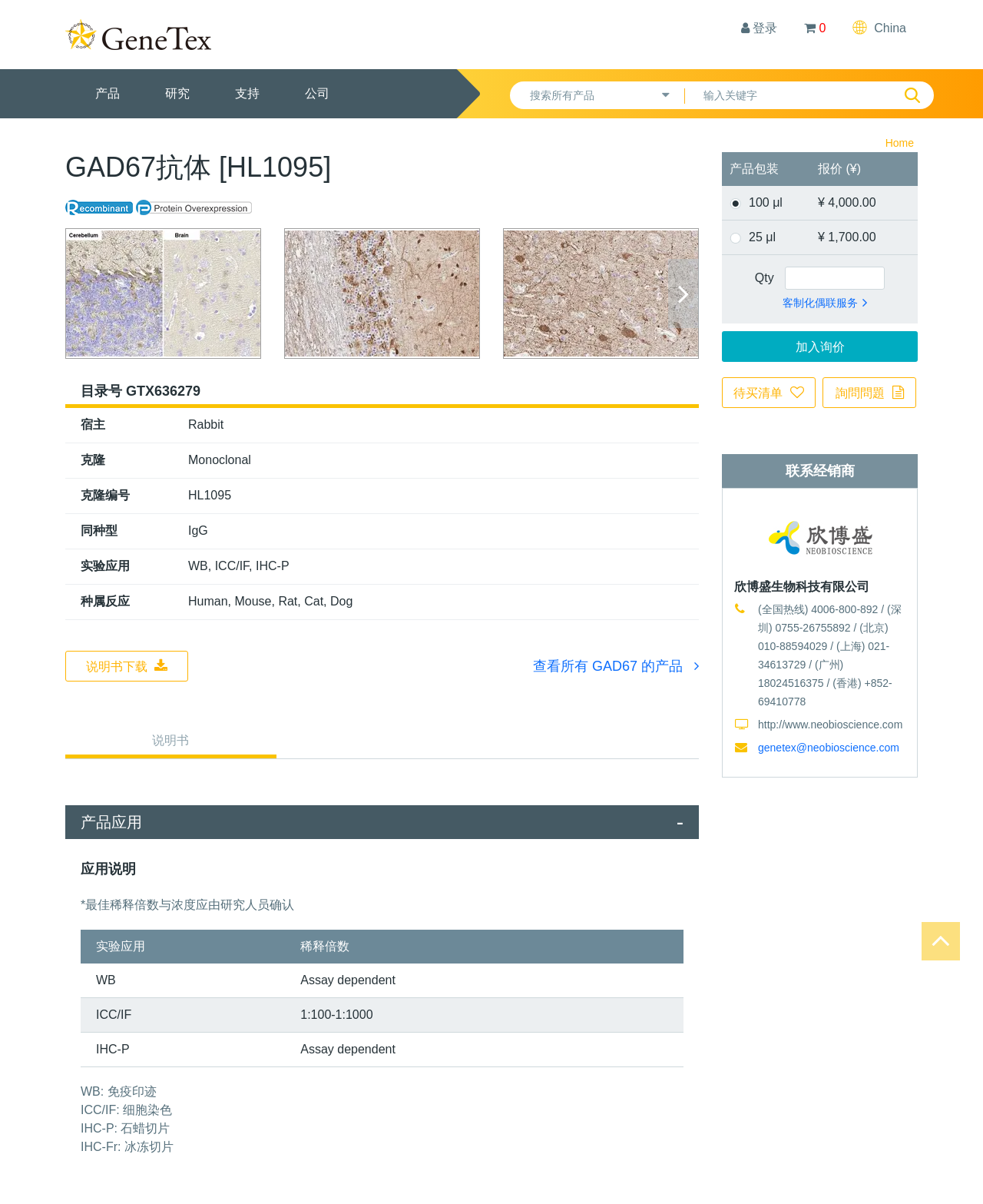Illustrate the webpage's structure and main components comprehensively.

This webpage is about a product called GAD67 antibody [HL1095] (GTX636279) from GeneTex. At the top left corner, there is a logo of GeneTex China official website, which is also a link. Next to it, there are links to sign in and a dropdown menu to select a language. On the top right corner, there are links to different sections of the website, including products, research, support, and company.

Below the top navigation bar, there is a search bar where users can input keywords to search for products. On the right side of the search bar, there is a search button. Below the search bar, there is a link to the home page.

The main content of the webpage is about the product GAD67 antibody [HL1095] (GTX636279). There is a heading with the product name, followed by an image of the antibody. Below the image, there are several smaller images showing the antibody's applications in different experiments, including IHC (Paraffin sections) and ICC/IF.

On the left side of the webpage, there is a table with detailed information about the product, including its host, clone, clone number, isotype, and applications. There are also buttons to download the datasheet and view all GAD67 products.

Below the table, there are several tabs, including a datasheet tab, which provides detailed information about the product's applications, and a tab with application notes.

At the bottom of the webpage, there is a table with information about the product's pricing and packaging.